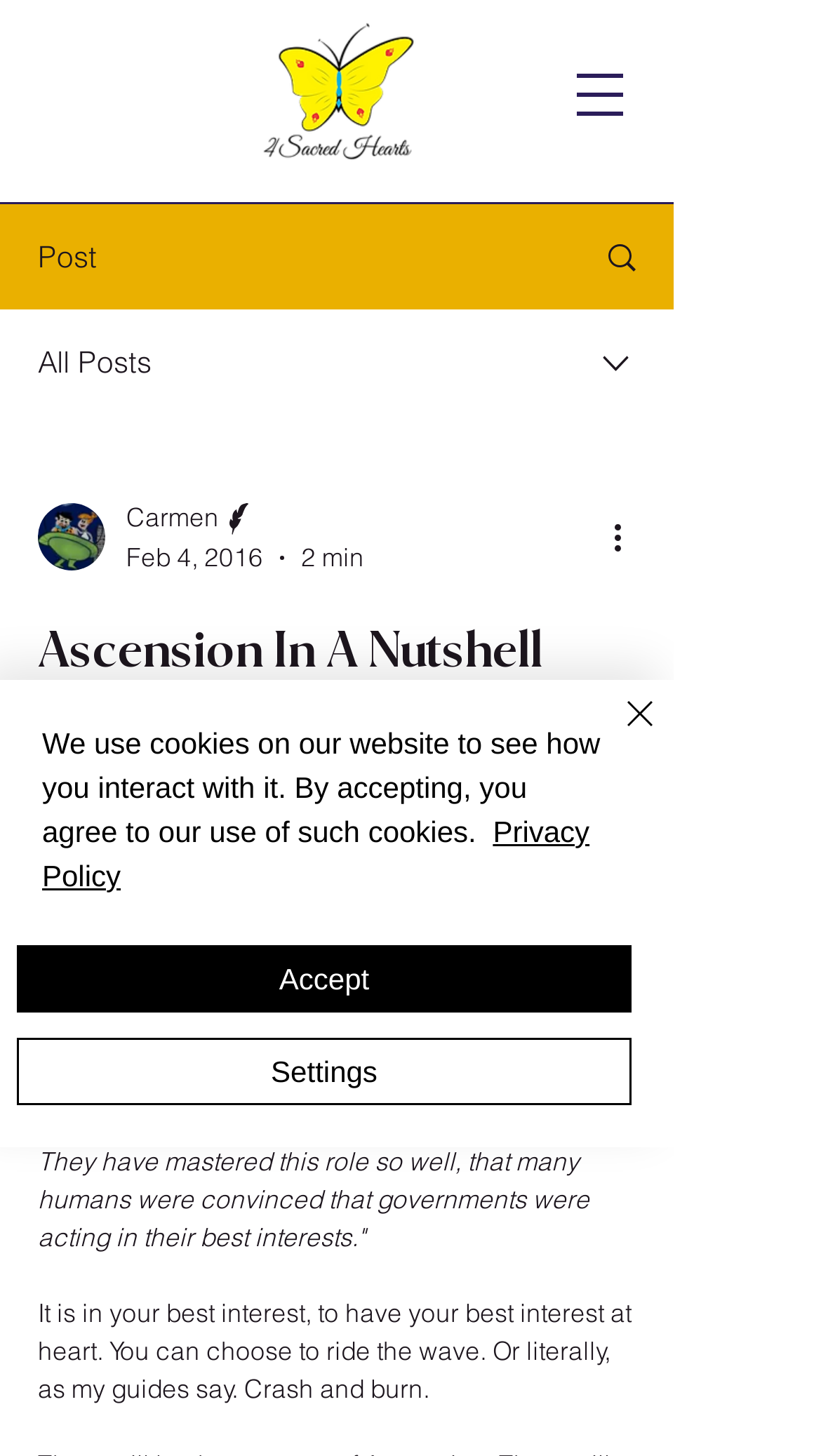Locate the bounding box coordinates of the UI element described by: "aria-label="More actions"". Provide the coordinates as four float numbers between 0 and 1, formatted as [left, top, right, bottom].

[0.738, 0.351, 0.8, 0.386]